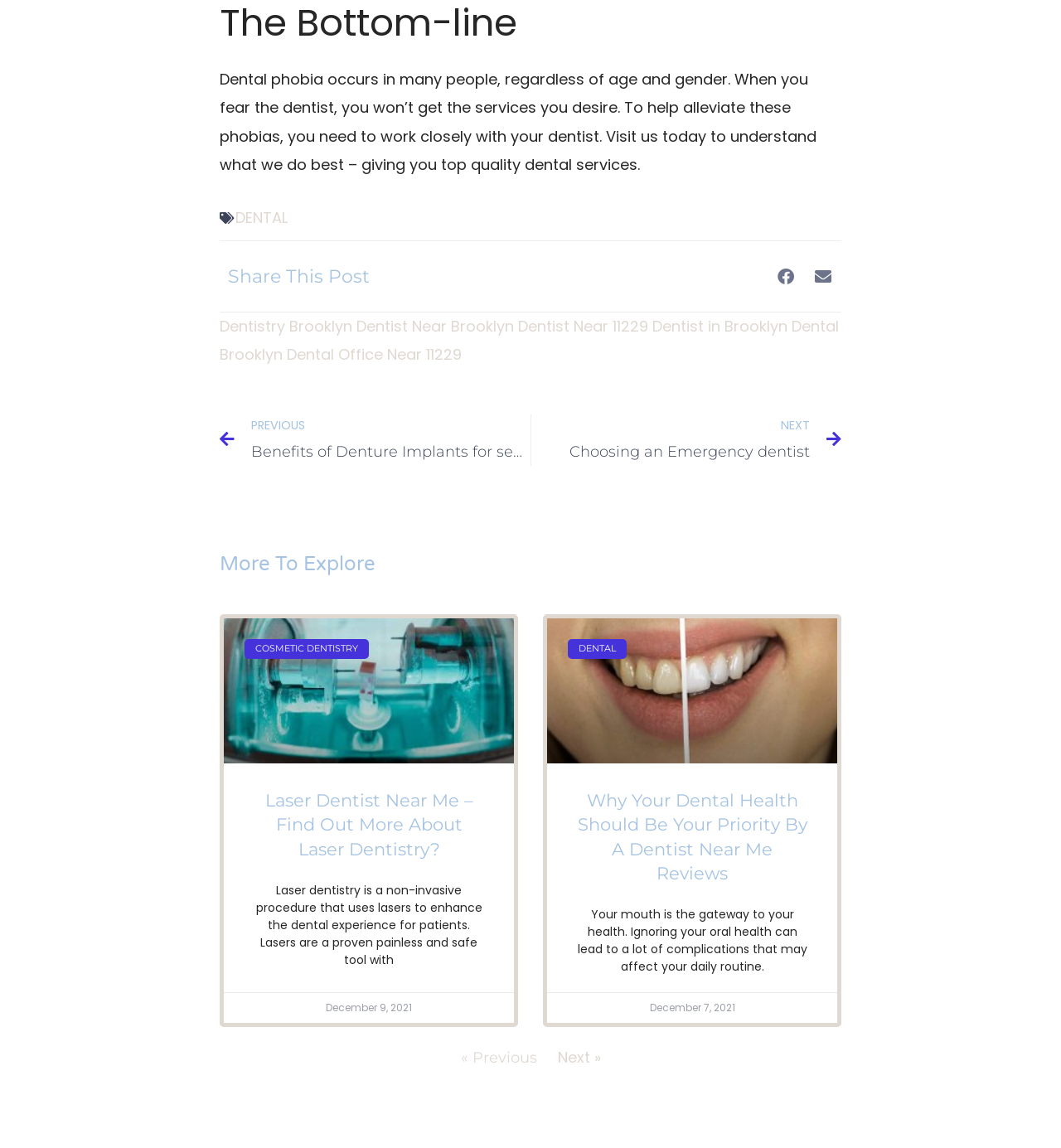Please provide a comprehensive answer to the question below using the information from the image: How many articles are displayed on this webpage?

There are two articles displayed on this webpage, each with its own heading, static text, and link, and they are separated by a clear visual distinction, indicating that they are two separate articles.